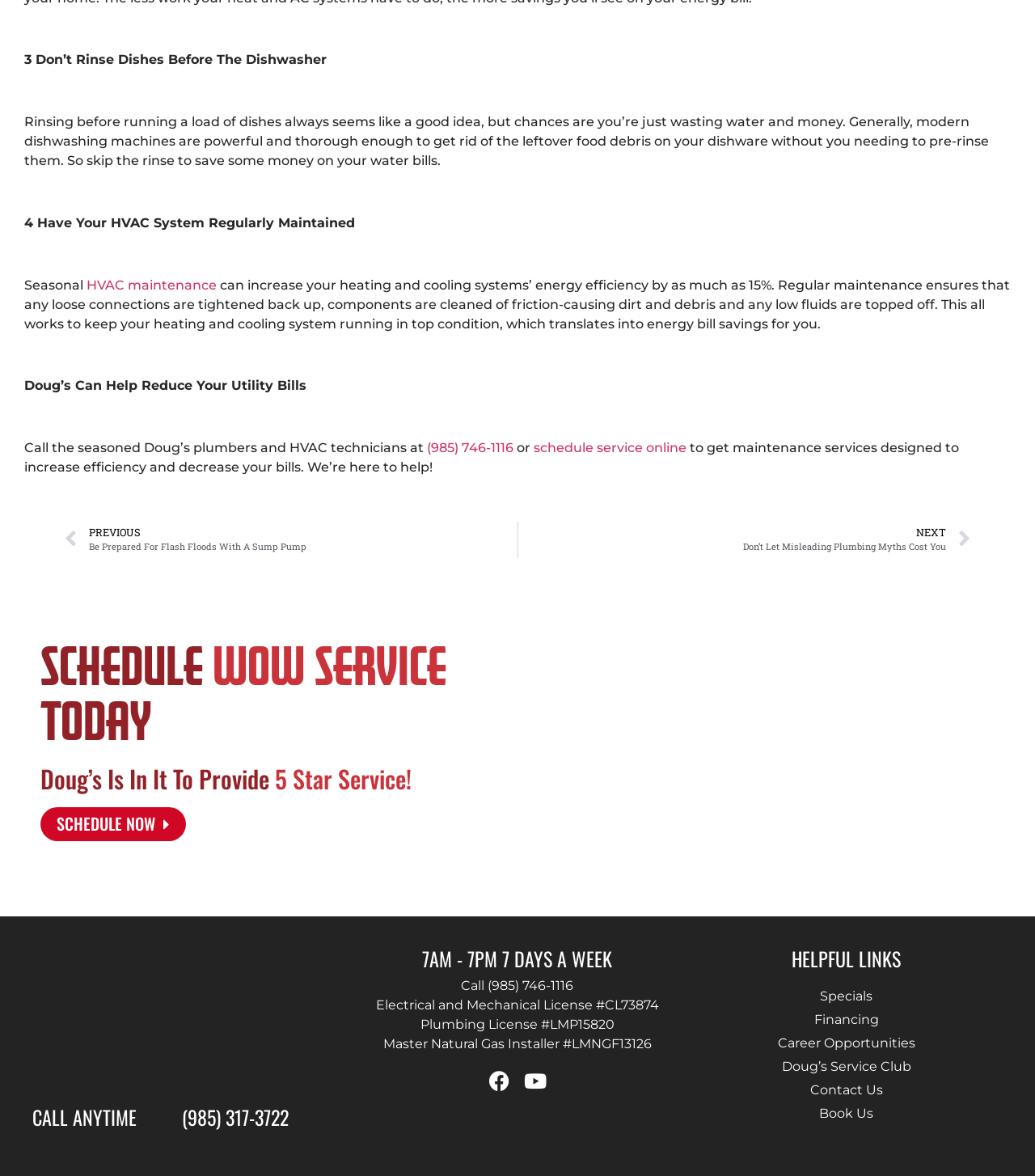Please specify the bounding box coordinates of the area that should be clicked to accomplish the following instruction: "Call (985) 746-1116". The coordinates should consist of four float numbers between 0 and 1, i.e., [left, top, right, bottom].

[0.412, 0.374, 0.496, 0.387]